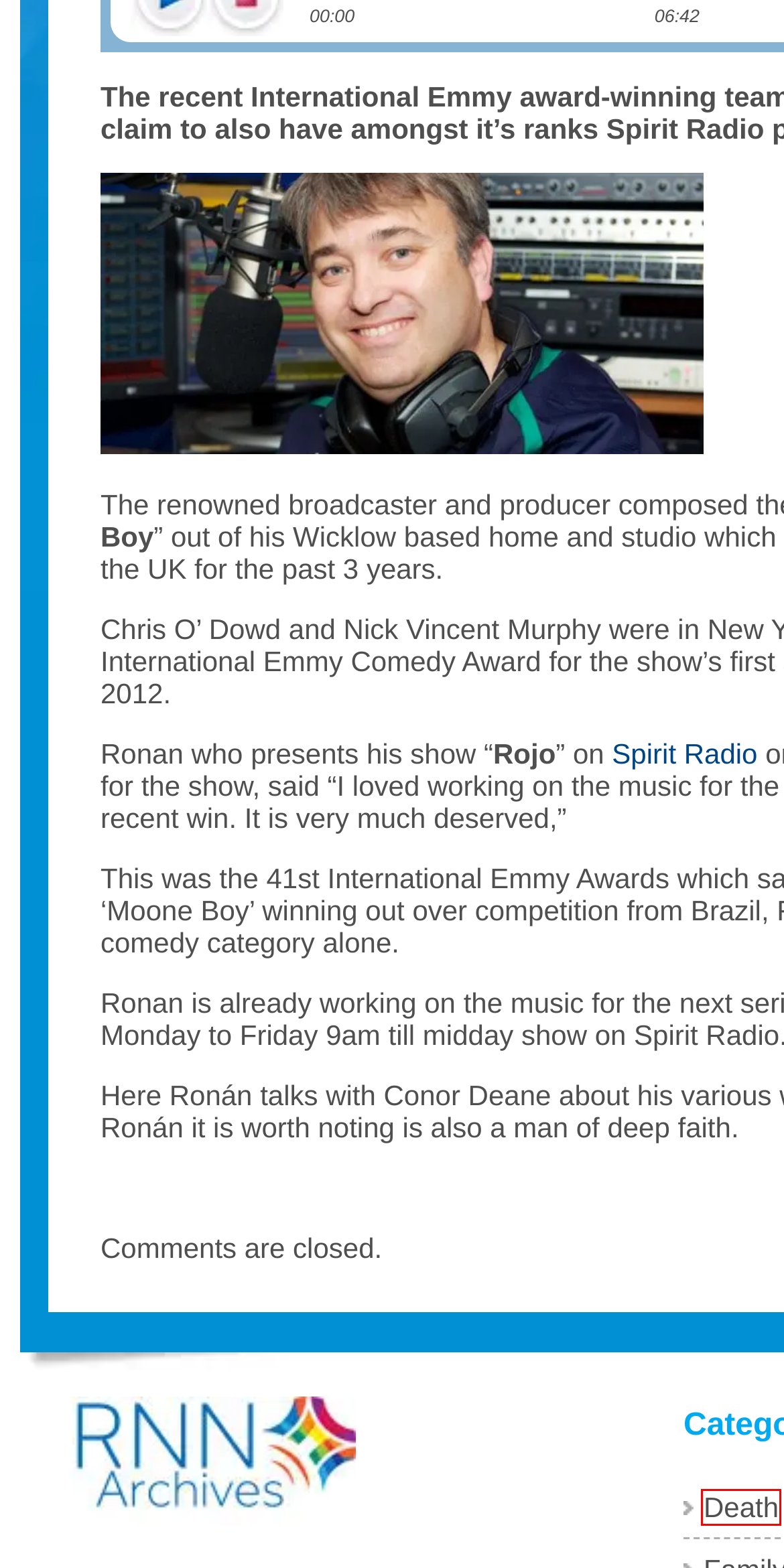Check out the screenshot of a webpage with a red rectangle bounding box. Select the best fitting webpage description that aligns with the new webpage after clicking the element inside the bounding box. Here are the candidates:
A. Book Reviews | Religious News Network Archives
B. Death | Religious News Network Archives
C. Spirituality | Religious News Network Archives
D. Achievement | Religious News Network Archives
E. Natural Disaster | Religious News Network Archives
F. Politics | Religious News Network Archives
G. Archives | Religious News Network Archives
H. Relationships | Religious News Network Archives

B